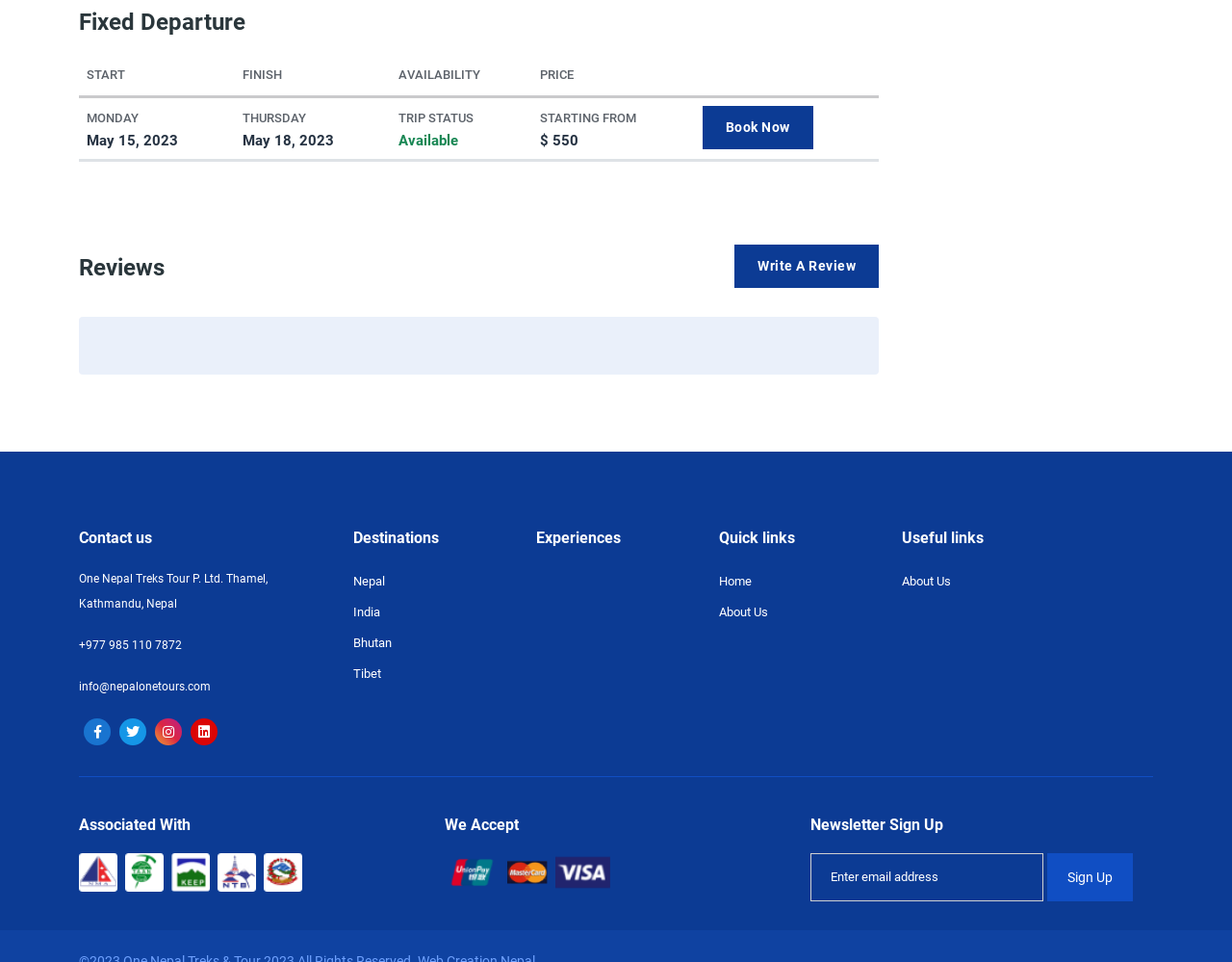Please locate the bounding box coordinates of the element that should be clicked to achieve the given instruction: "Sign up for the newsletter".

[0.85, 0.887, 0.92, 0.937]